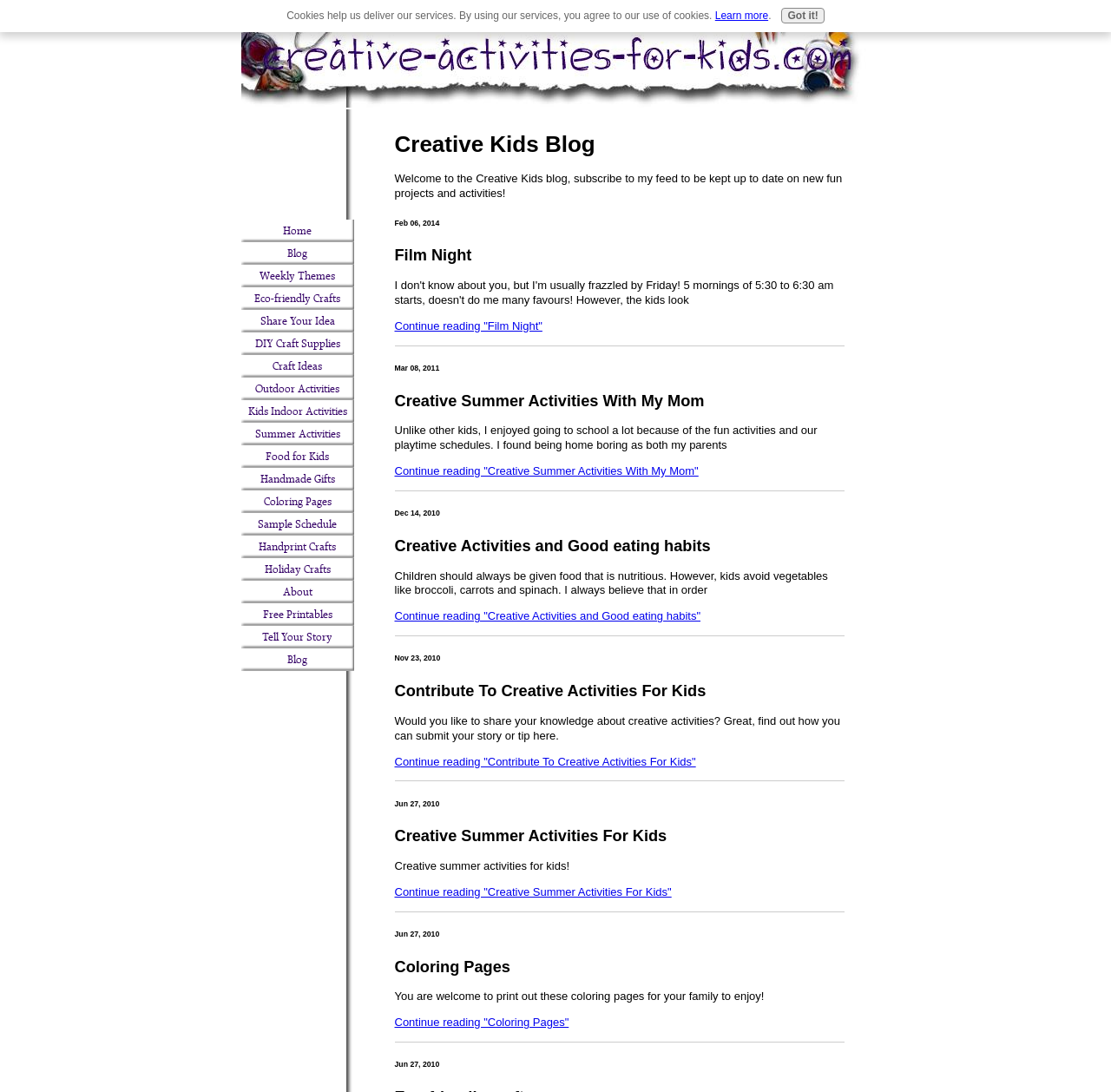Locate the bounding box coordinates of the segment that needs to be clicked to meet this instruction: "Explore the 'Coloring Pages' section".

[0.217, 0.449, 0.318, 0.47]